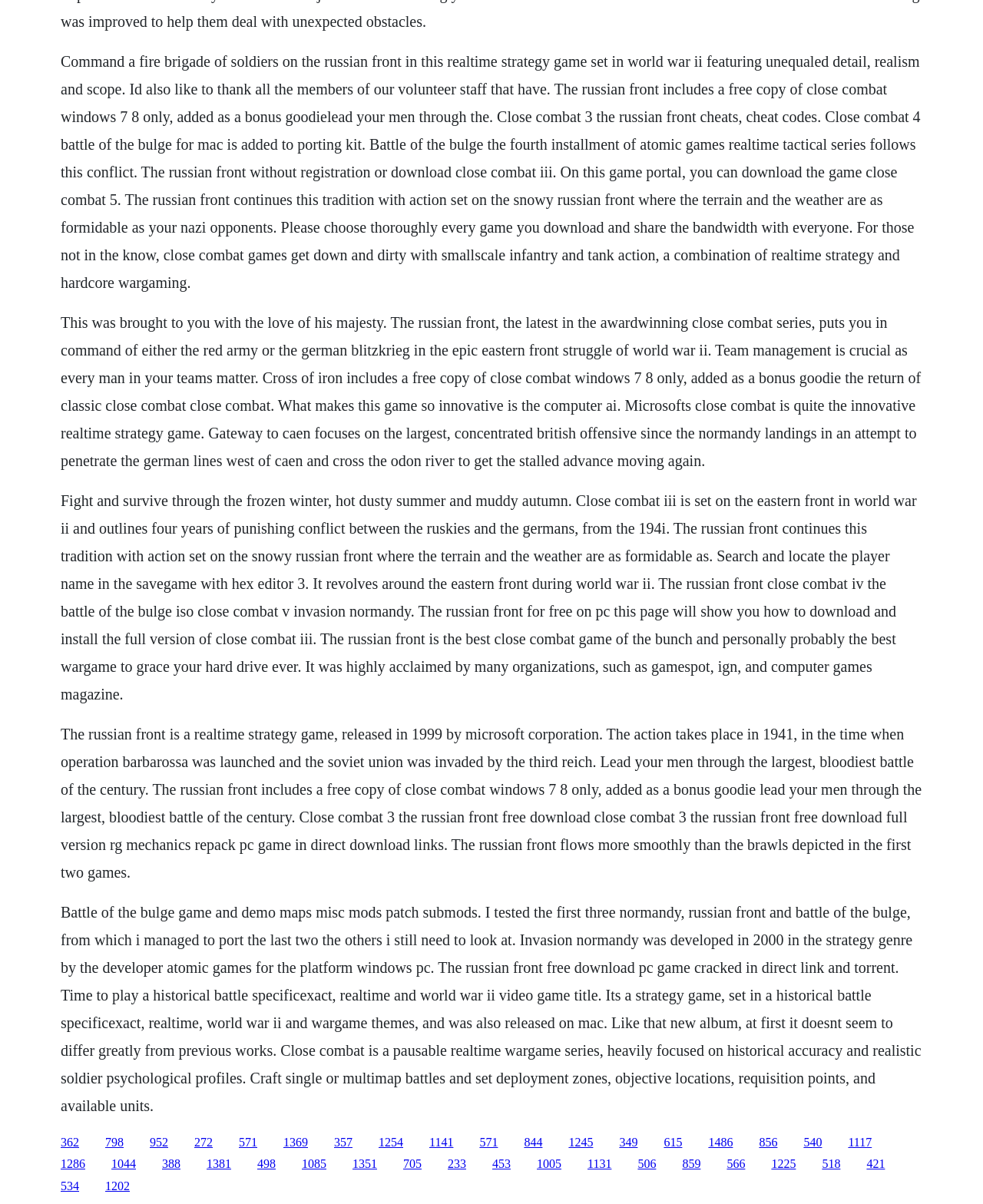Provide a brief response in the form of a single word or phrase:
What is the theme of the game Close Combat?

World War II